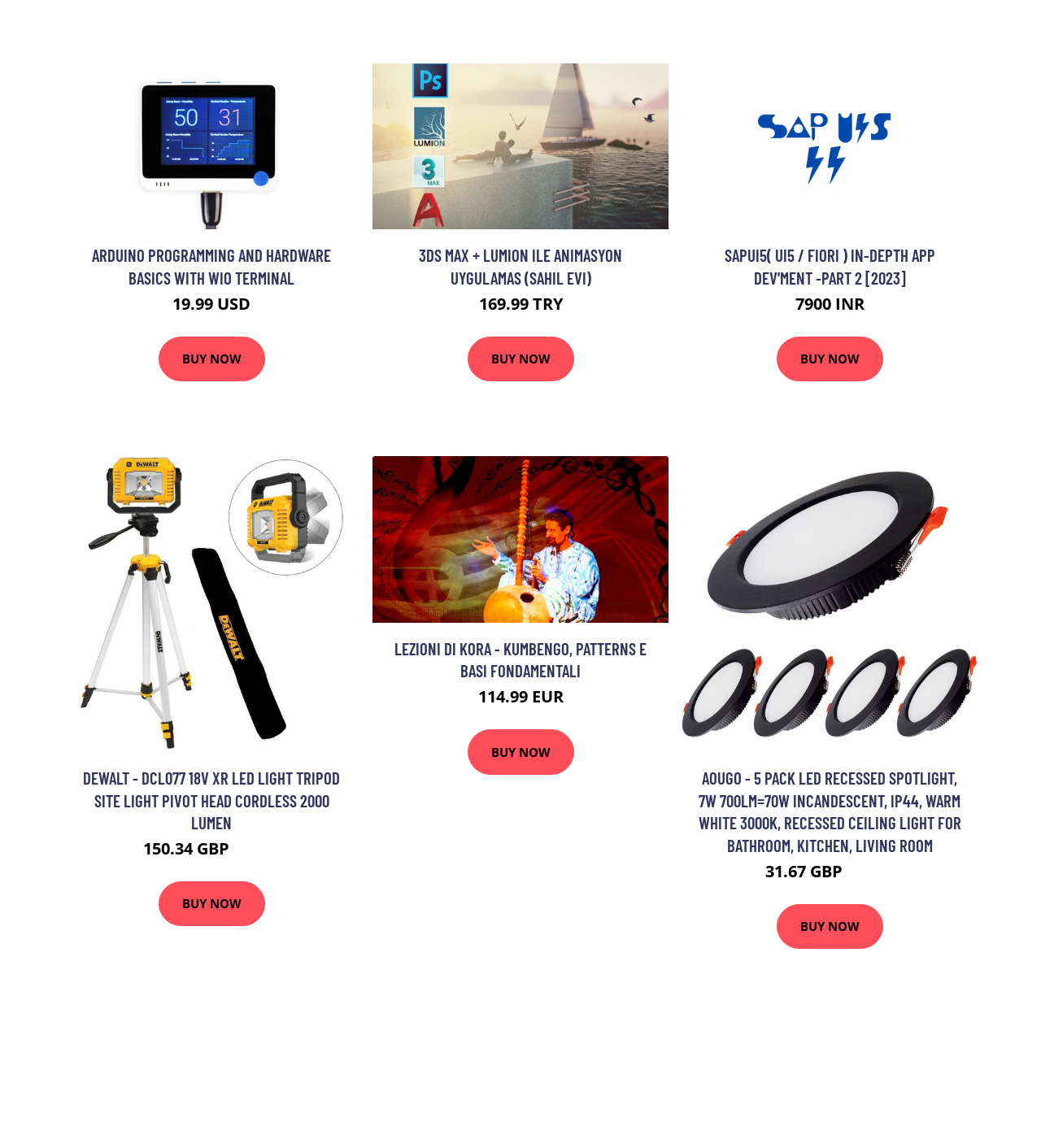Identify the bounding box coordinates necessary to click and complete the given instruction: "Buy SAPUI5( UI5 / FIORI ) In-depth App dev'ment -Part 2 [2023] course".

[0.746, 0.293, 0.848, 0.332]